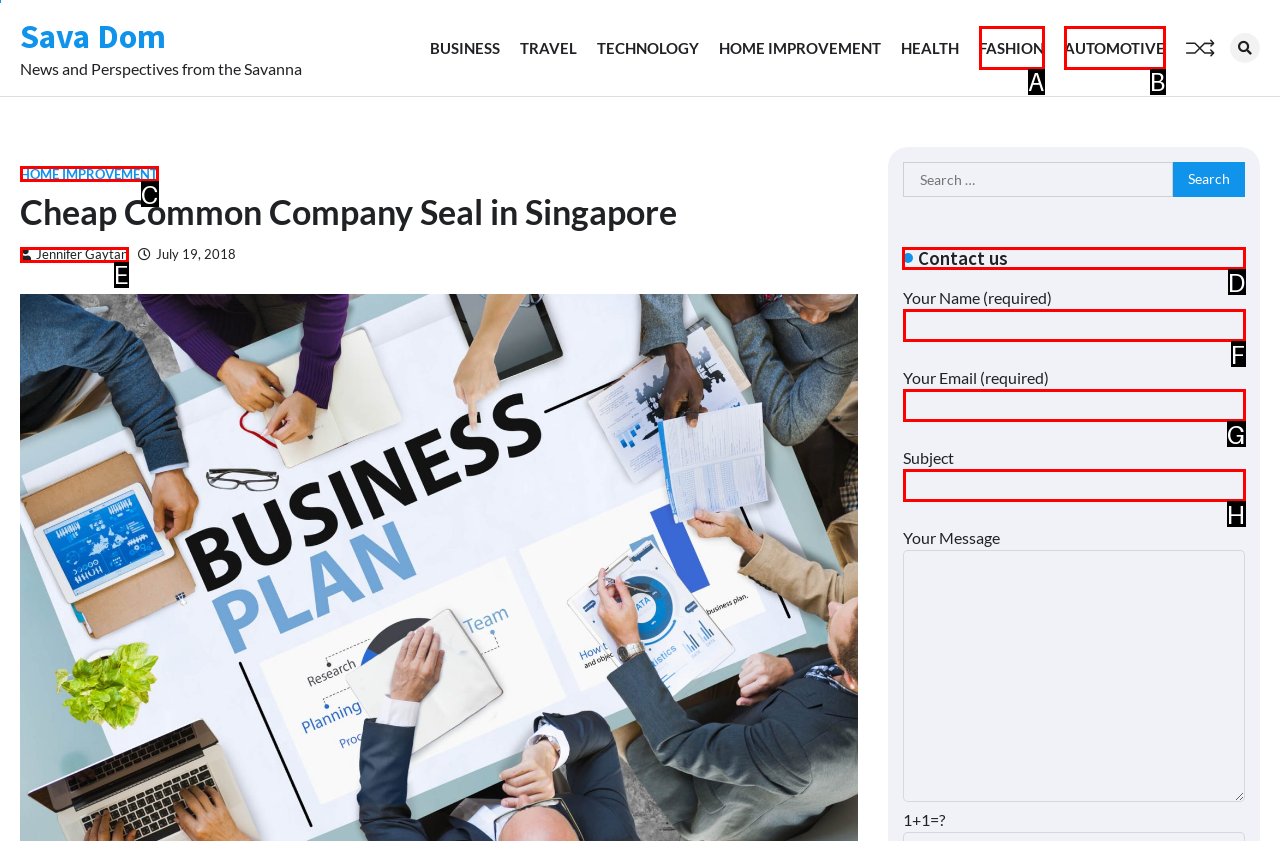Tell me which one HTML element I should click to complete the following task: Contact us Answer with the option's letter from the given choices directly.

D